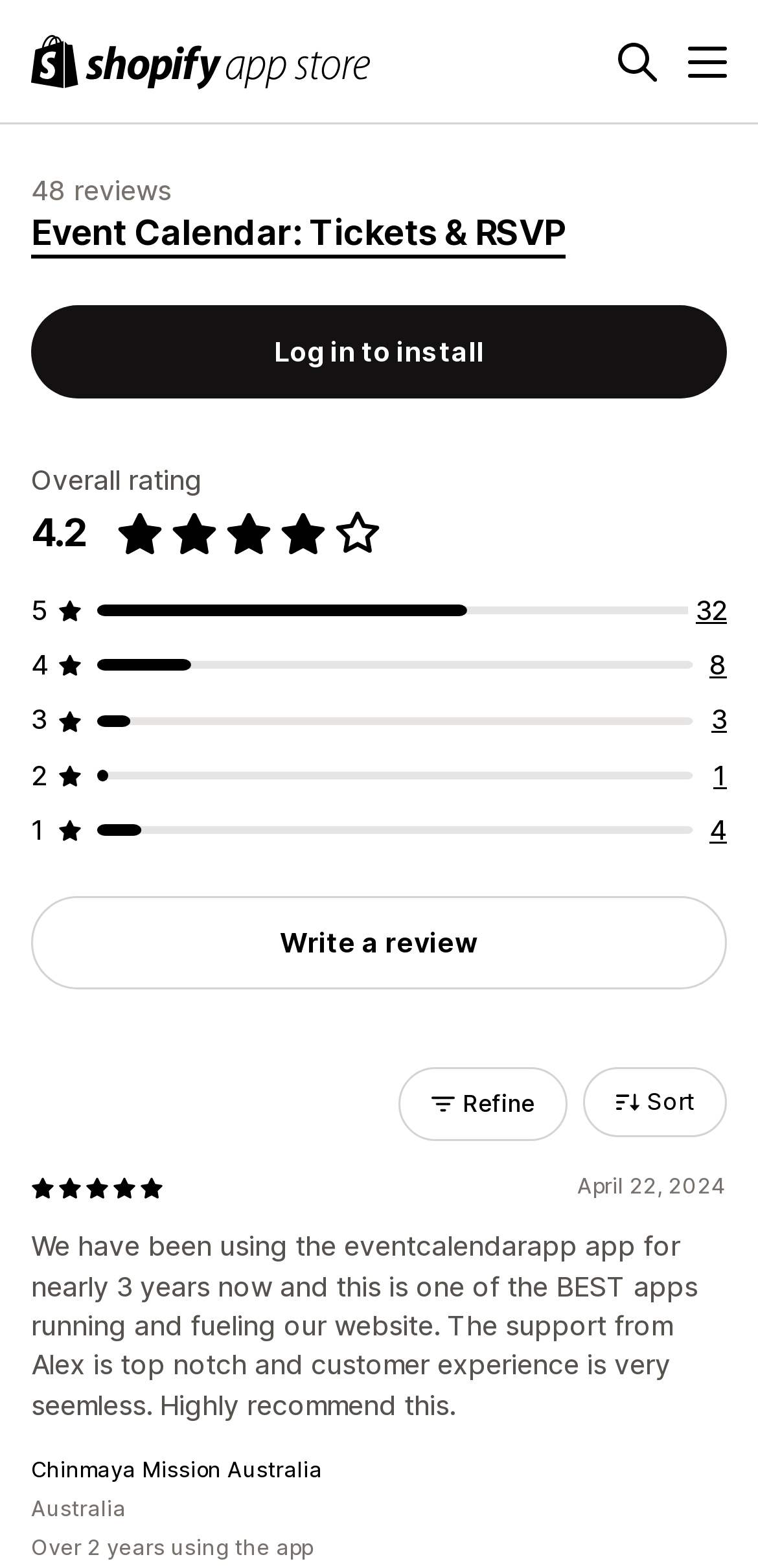Please determine the bounding box coordinates for the element that should be clicked to follow these instructions: "Write a review for the Event Calendar app".

[0.041, 0.572, 0.959, 0.631]